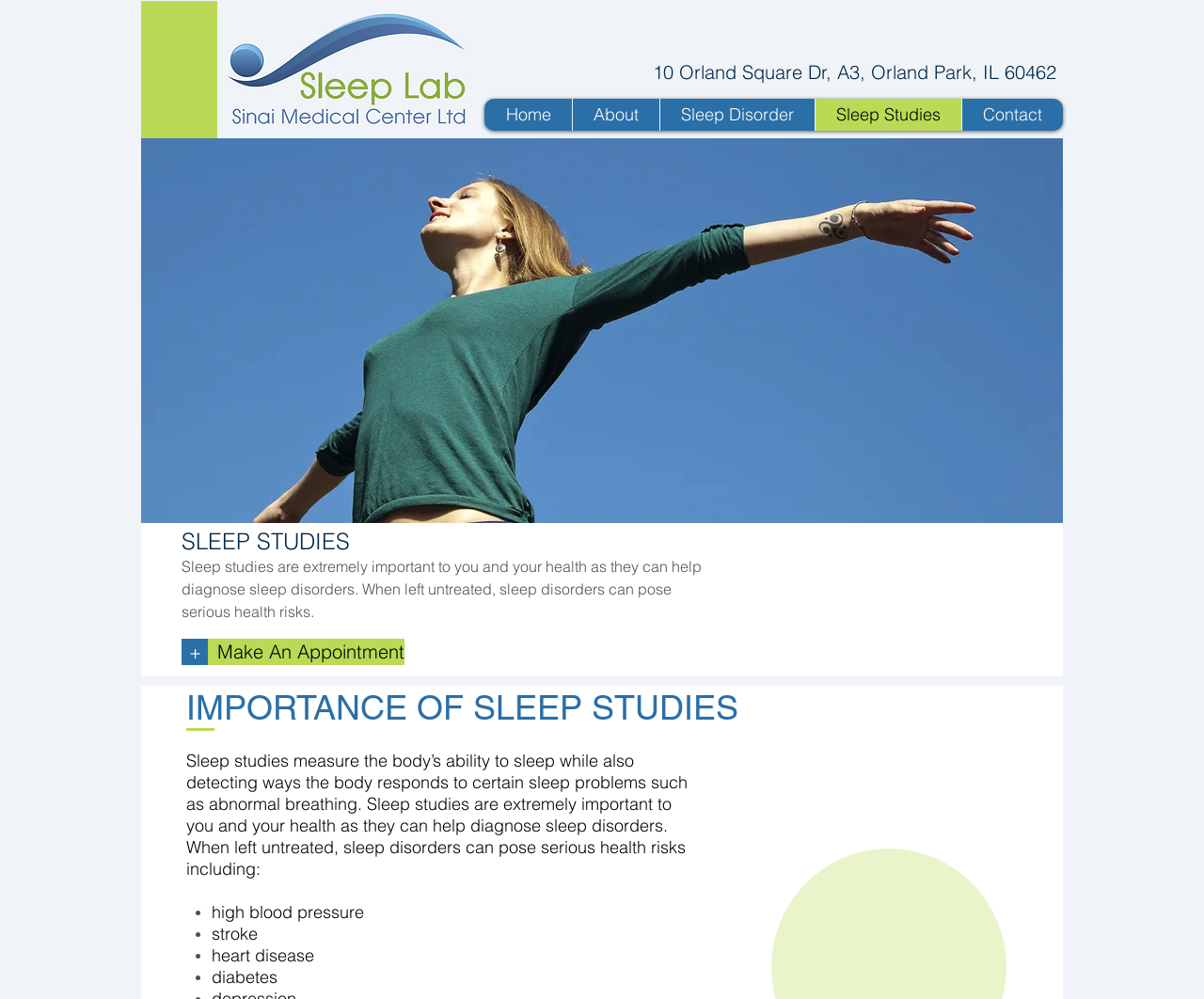Please provide a one-word or short phrase answer to the question:
What can be detected by sleep studies?

abnormal breathing